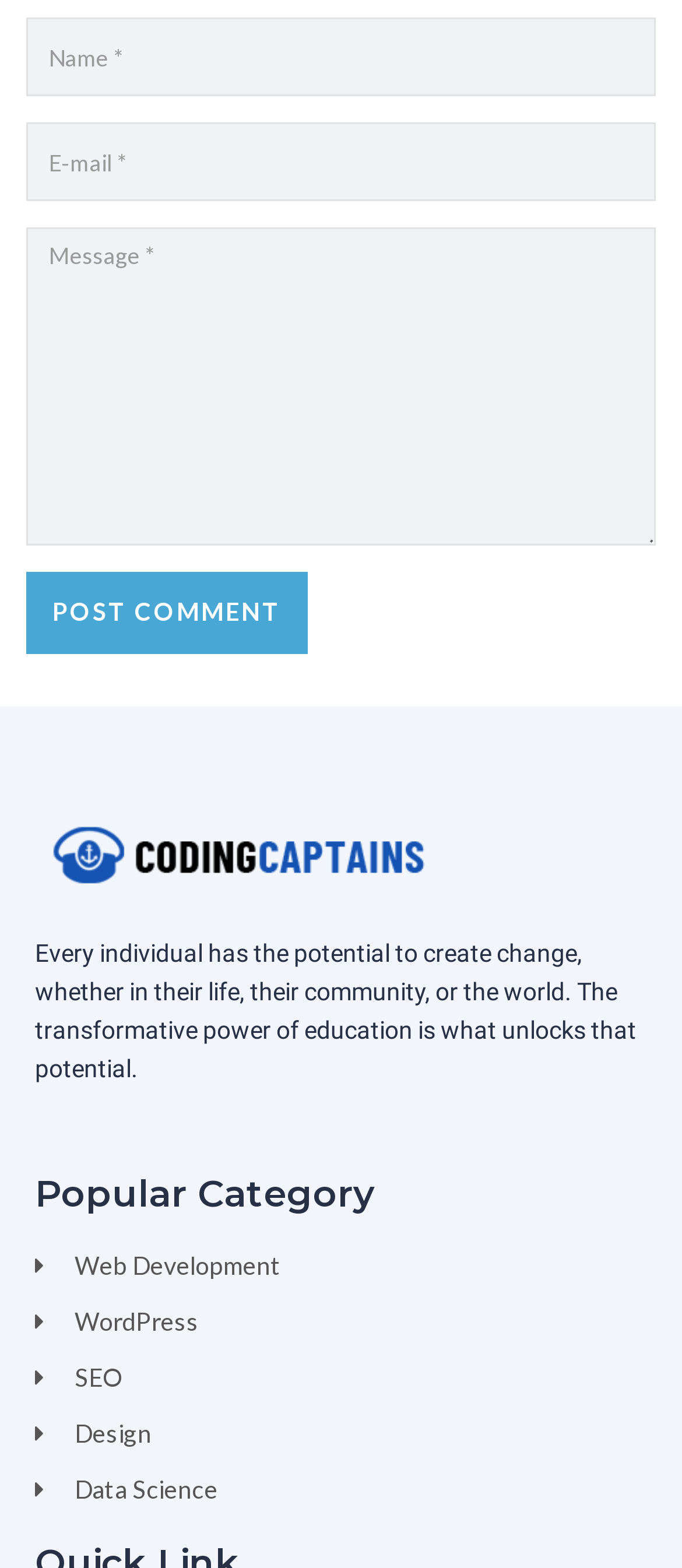Please find the bounding box coordinates of the element that needs to be clicked to perform the following instruction: "Post a comment". The bounding box coordinates should be four float numbers between 0 and 1, represented as [left, top, right, bottom].

[0.038, 0.364, 0.451, 0.417]